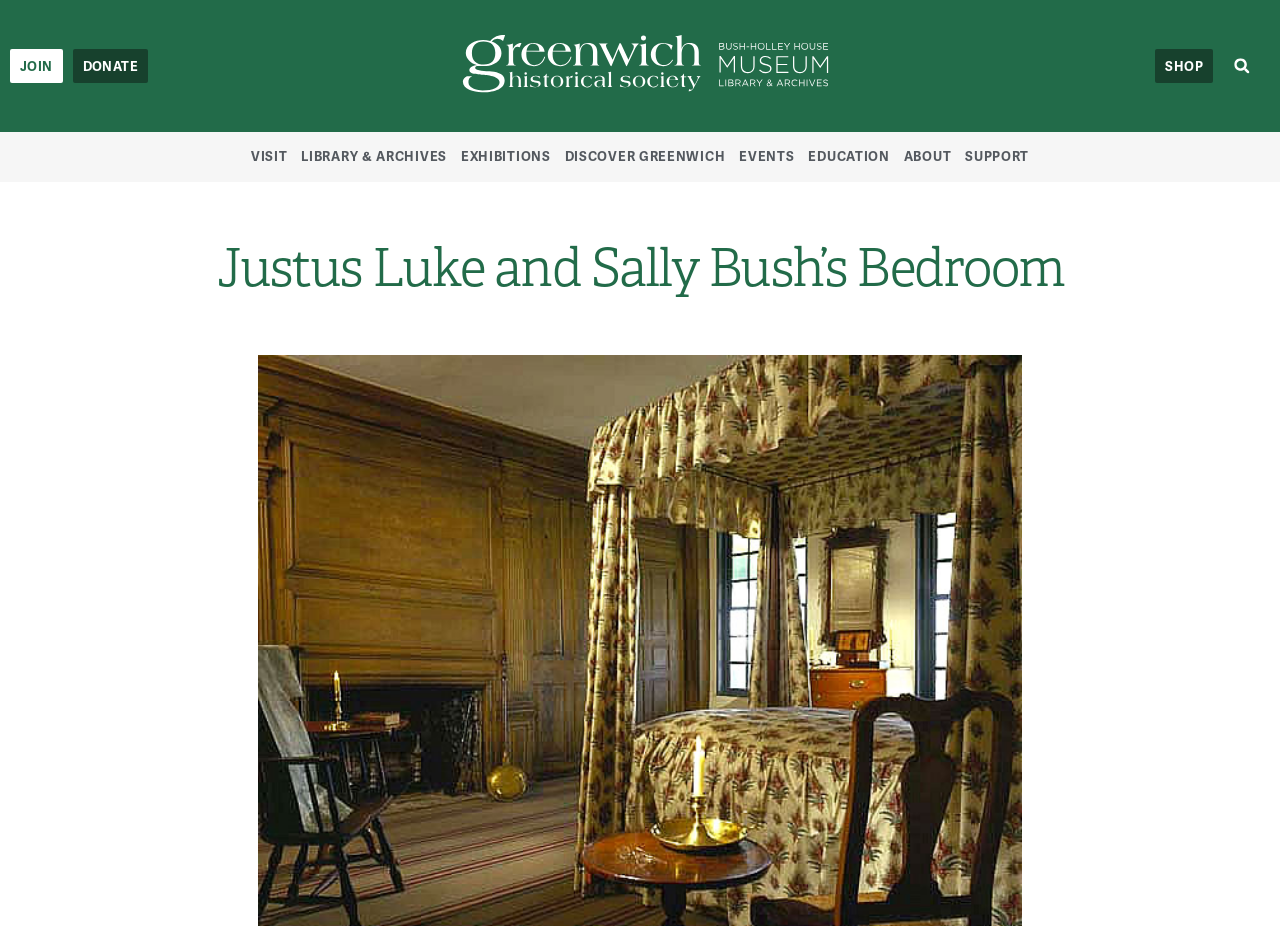Please determine the bounding box coordinates of the clickable area required to carry out the following instruction: "go to the LIBRARY & ARCHIVES section". The coordinates must be four float numbers between 0 and 1, represented as [left, top, right, bottom].

[0.235, 0.153, 0.349, 0.182]